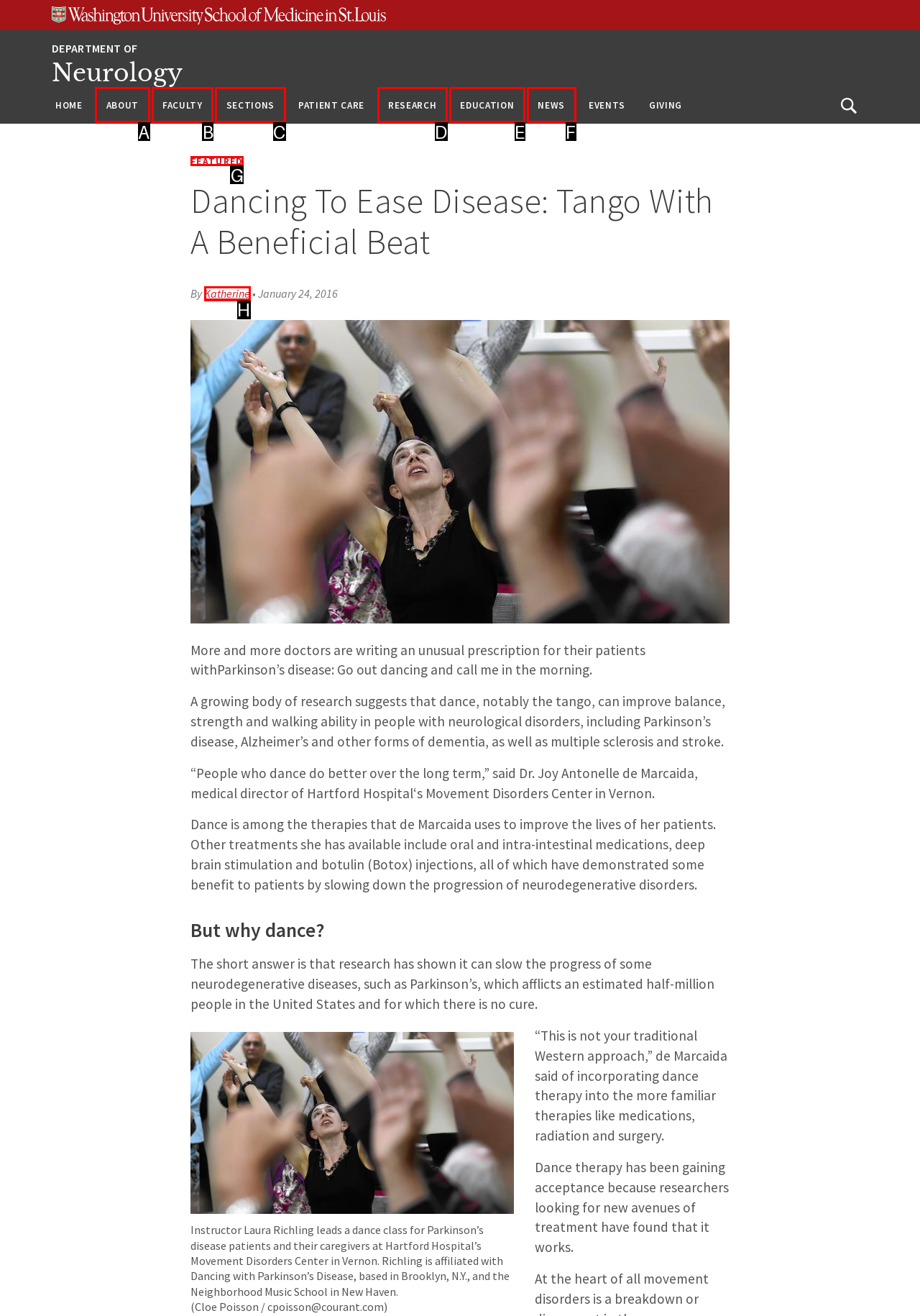Determine which option aligns with the description: Faculty. Provide the letter of the chosen option directly.

B